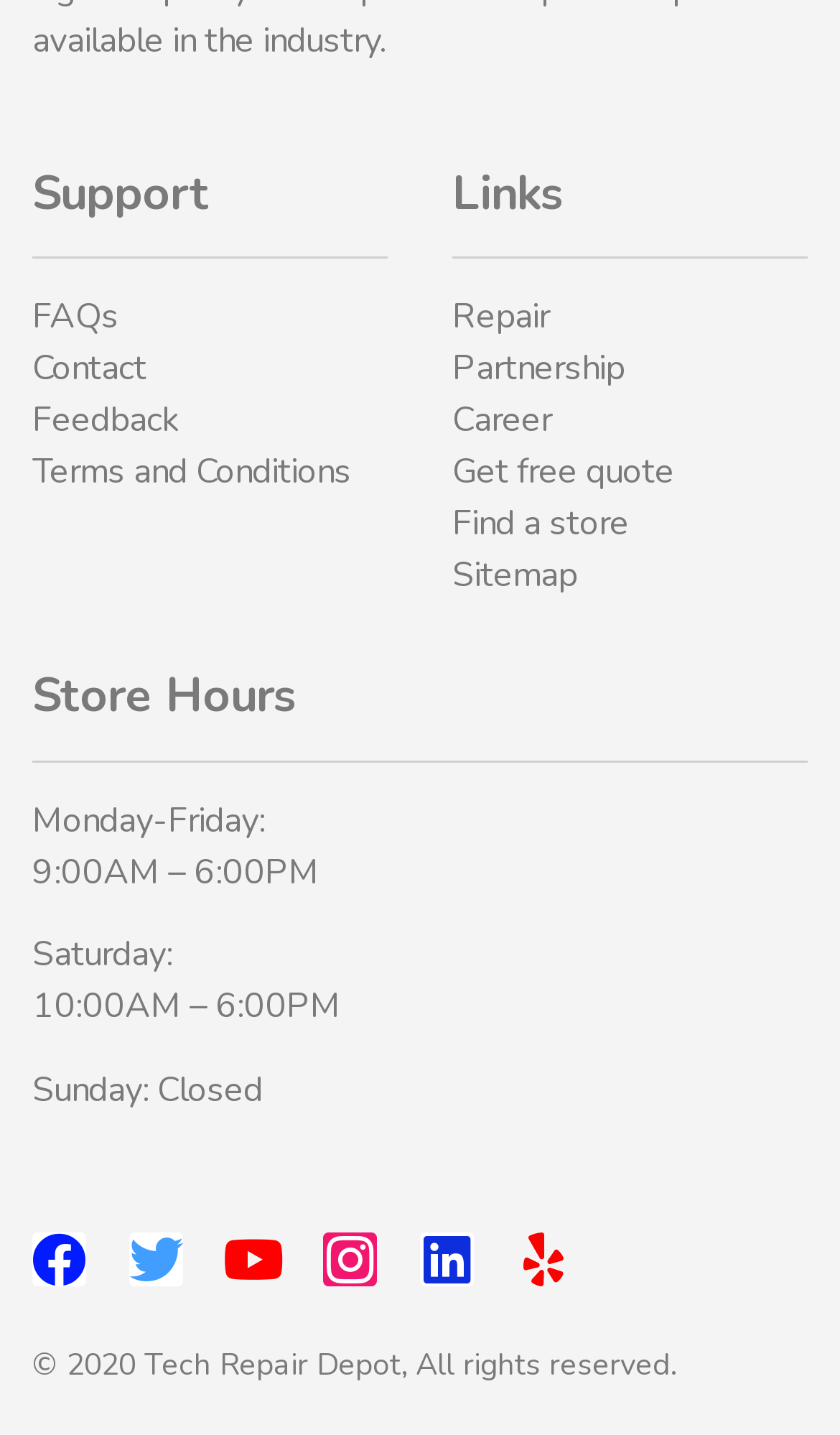What are the store hours on Saturday?
From the details in the image, answer the question comprehensively.

I looked at the 'Store Hours' section and found the text 'Saturday:' followed by the hours '10:00AM – 6:00PM' at coordinates [0.038, 0.649, 0.205, 0.682] and [0.038, 0.685, 0.405, 0.718] respectively.